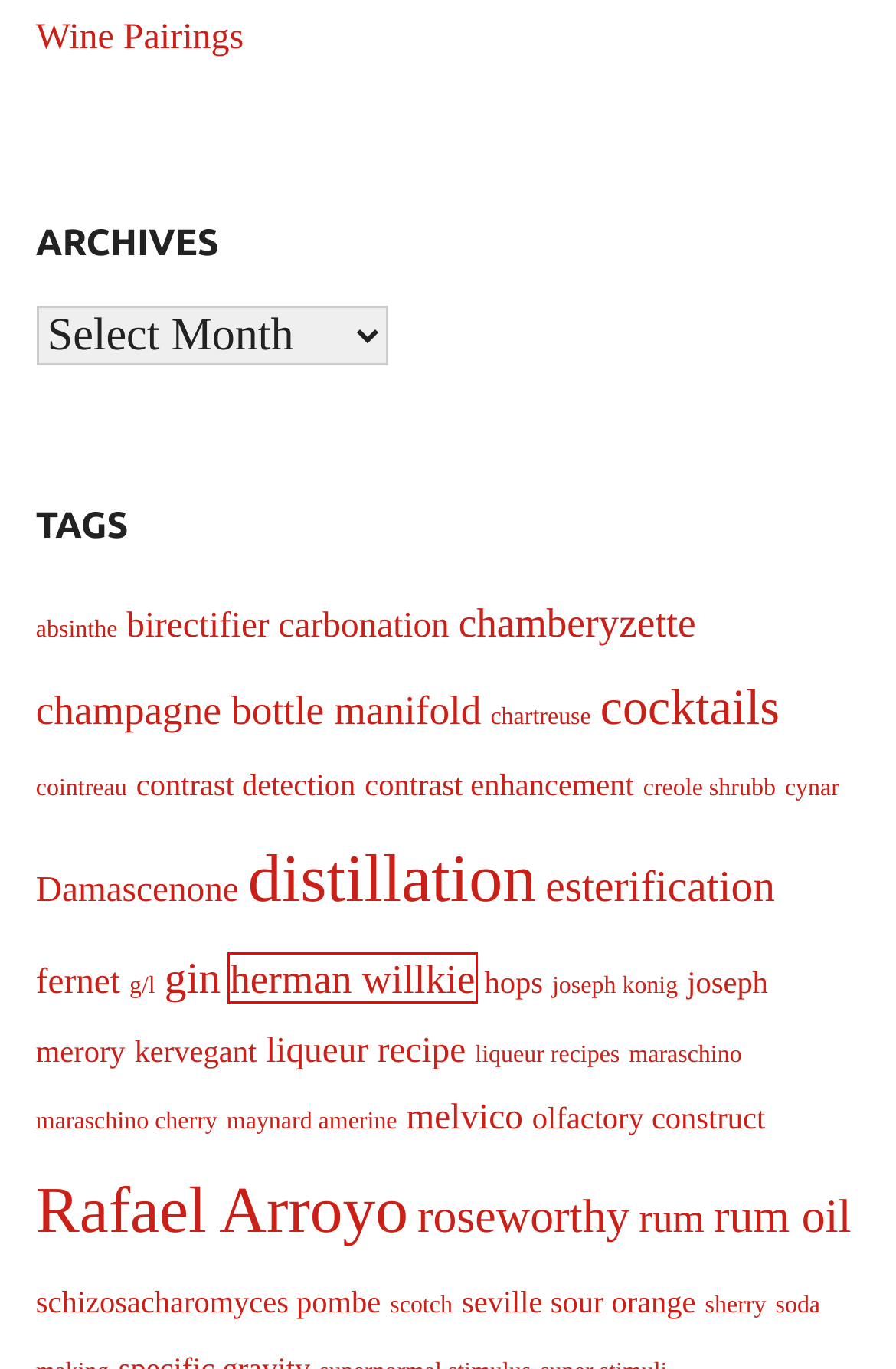Given a webpage screenshot featuring a red rectangle around a UI element, please determine the best description for the new webpage that appears after the element within the bounding box is clicked. The options are:
A. maynard amerine – Boston Apothecary
B. gin – Boston Apothecary
C. hops – Boston Apothecary
D. Rafael Arroyo – Boston Apothecary
E. creole shrubb – Boston Apothecary
F. Wine Pairings – Boston Apothecary
G. scotch – Boston Apothecary
H. herman willkie – Boston Apothecary

H